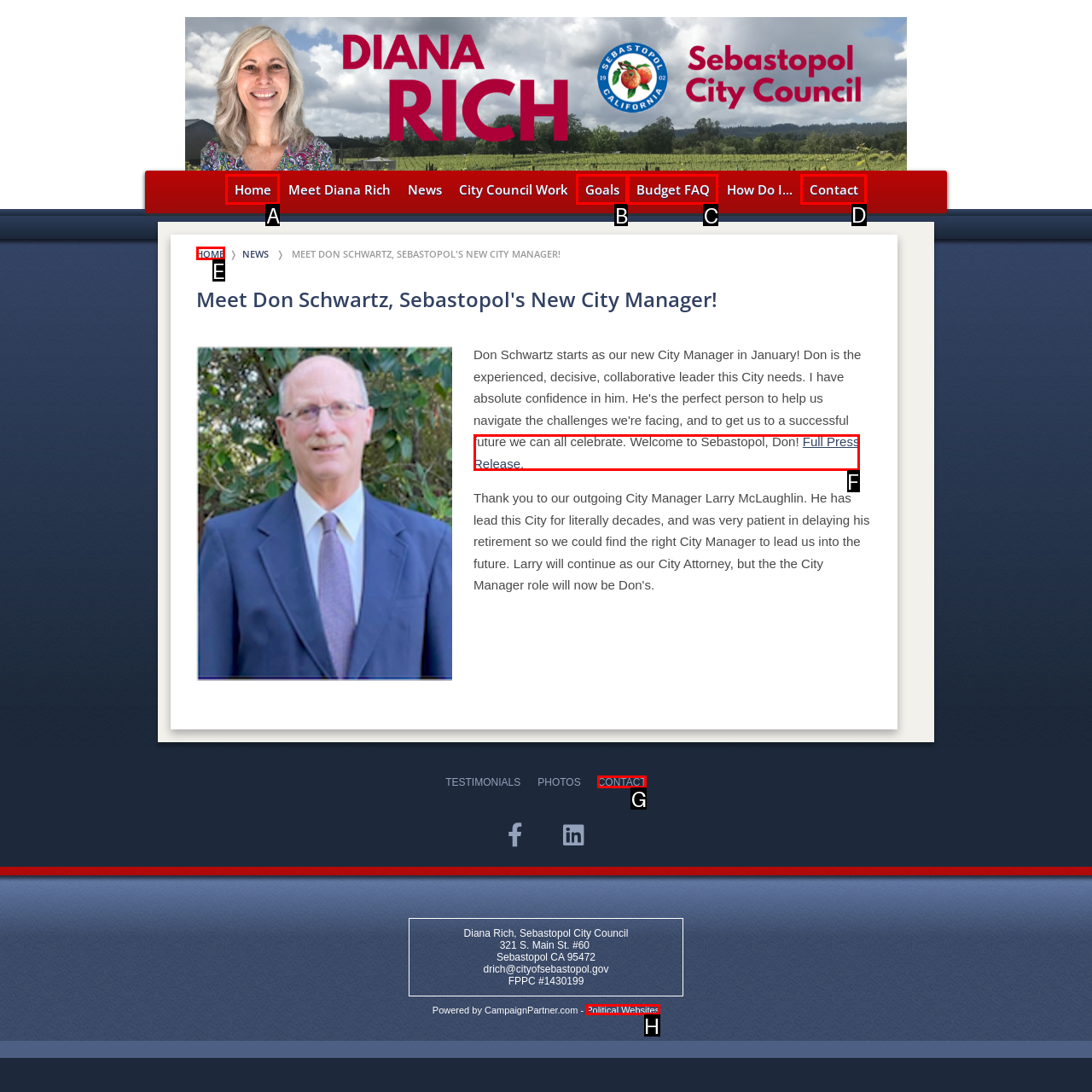Determine the letter of the element you should click to carry out the task: Click on the 'Next Post' link
Answer with the letter from the given choices.

None